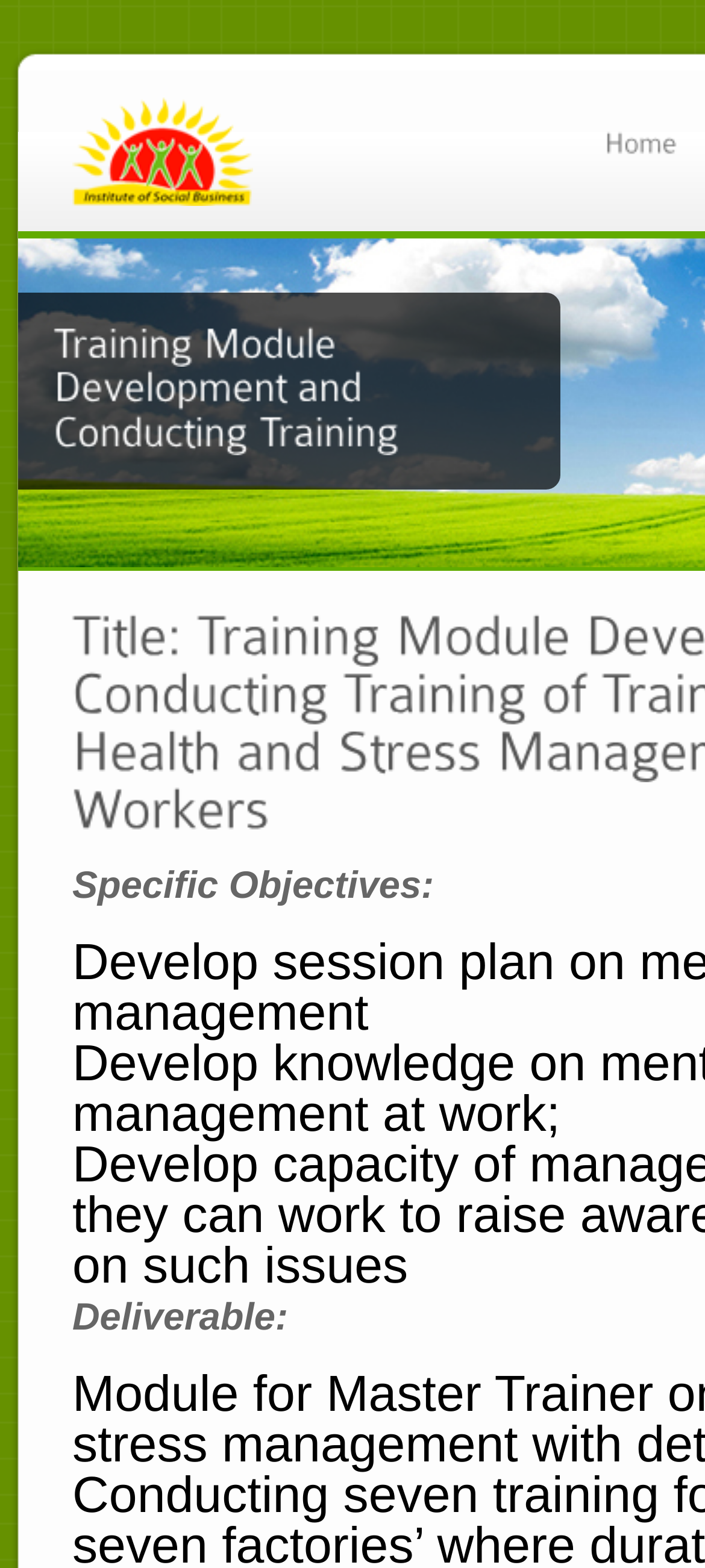Give a succinct answer to this question in a single word or phrase: 
What is the purpose of the 'Home' link?

To navigate to the homepage